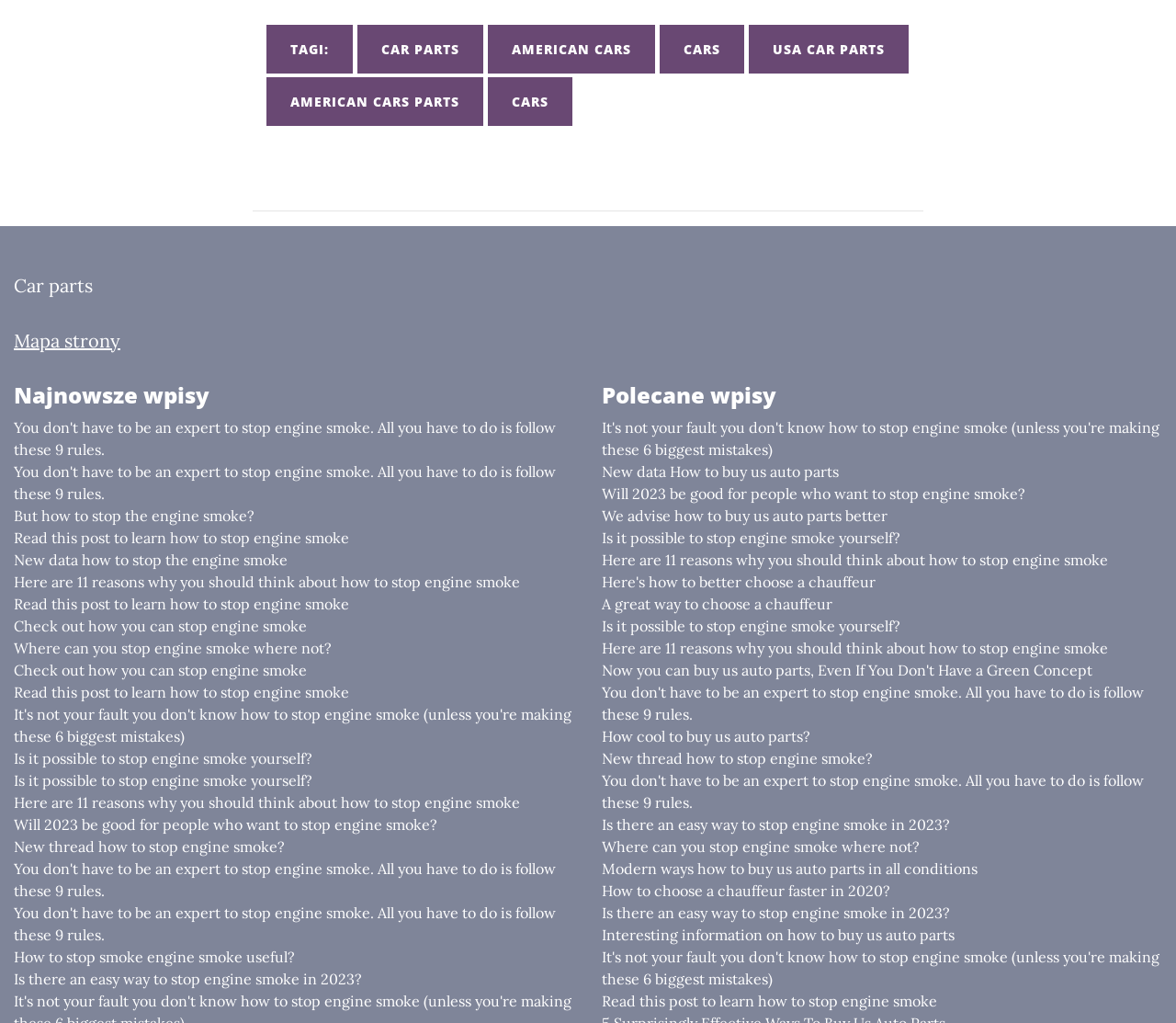Locate the bounding box coordinates of the element's region that should be clicked to carry out the following instruction: "Explore 'Najnowsze wpisy'". The coordinates need to be four float numbers between 0 and 1, i.e., [left, top, right, bottom].

[0.012, 0.374, 0.488, 0.4]